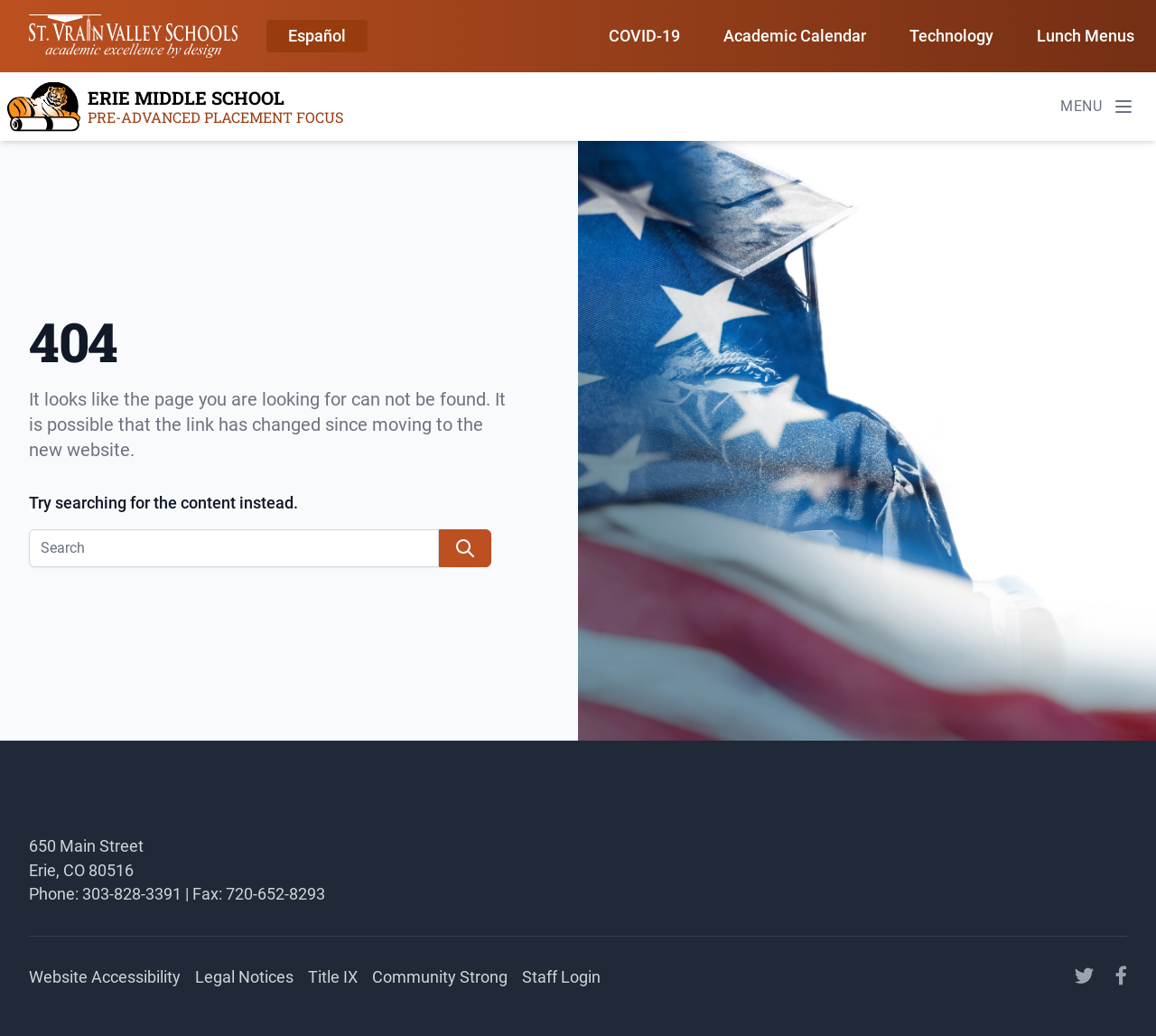Identify the bounding box for the described UI element: "Español".

[0.231, 0.019, 0.318, 0.051]